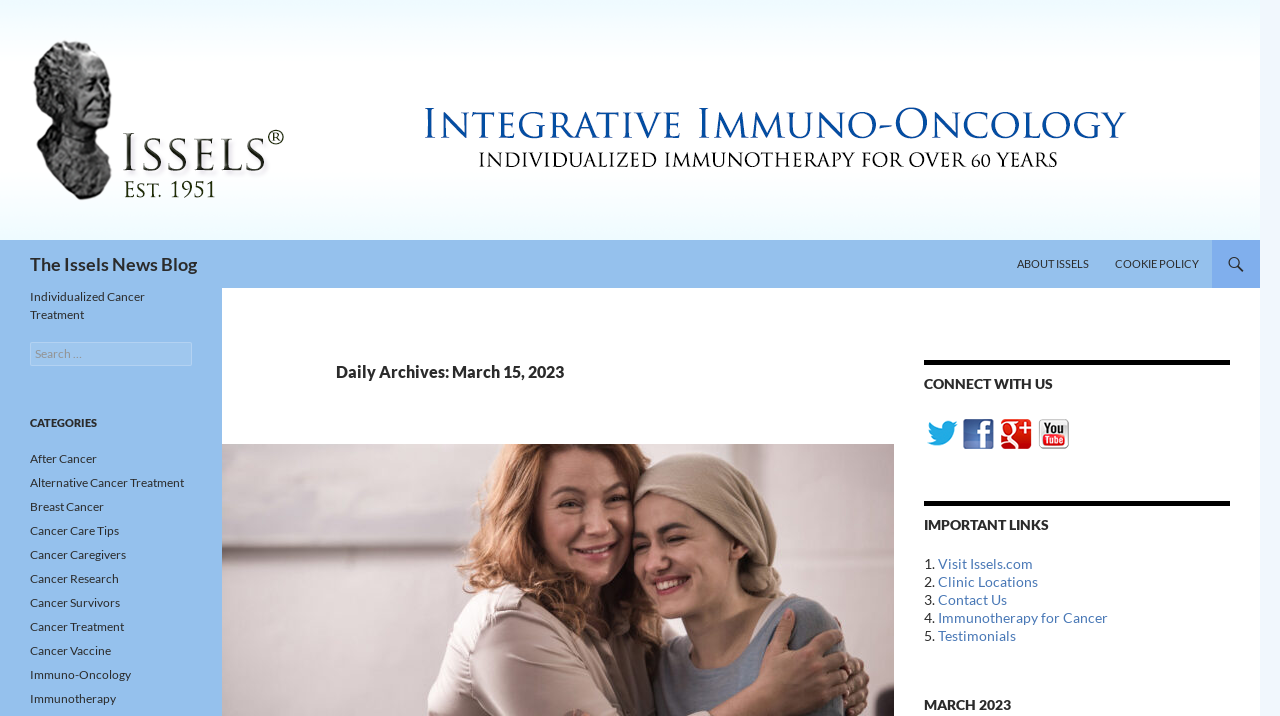What is the category of the article 'Daily Archives: March 15, 2023'?
Refer to the image and give a detailed response to the question.

The article 'Daily Archives: March 15, 2023' does not have a specific category assigned to it, but it is located under the 'HeaderAsNonLandmark' section, which suggests that it might be a daily archive or a news article.